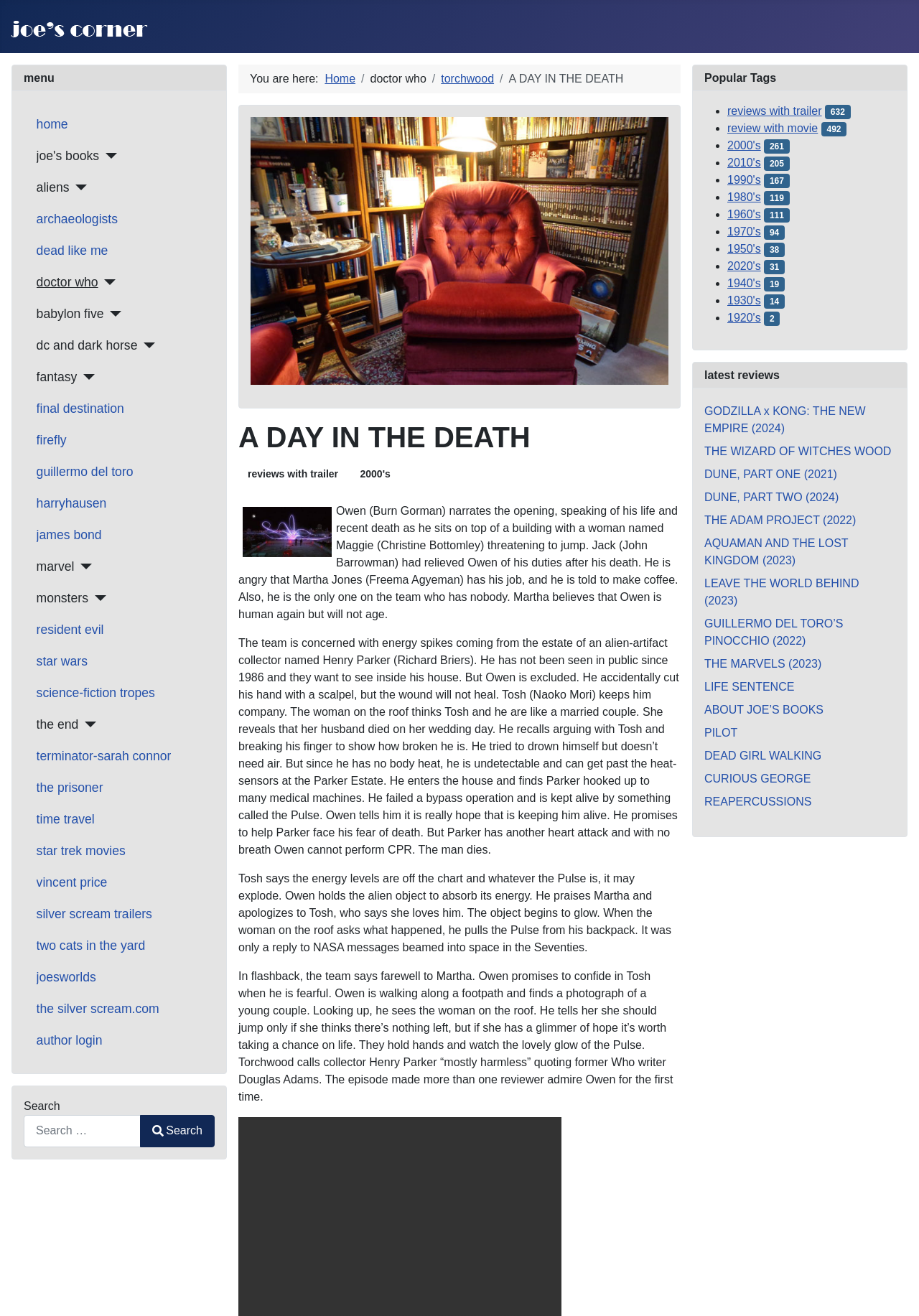Determine the bounding box coordinates for the area that should be clicked to carry out the following instruction: "search for something".

[0.152, 0.847, 0.234, 0.872]